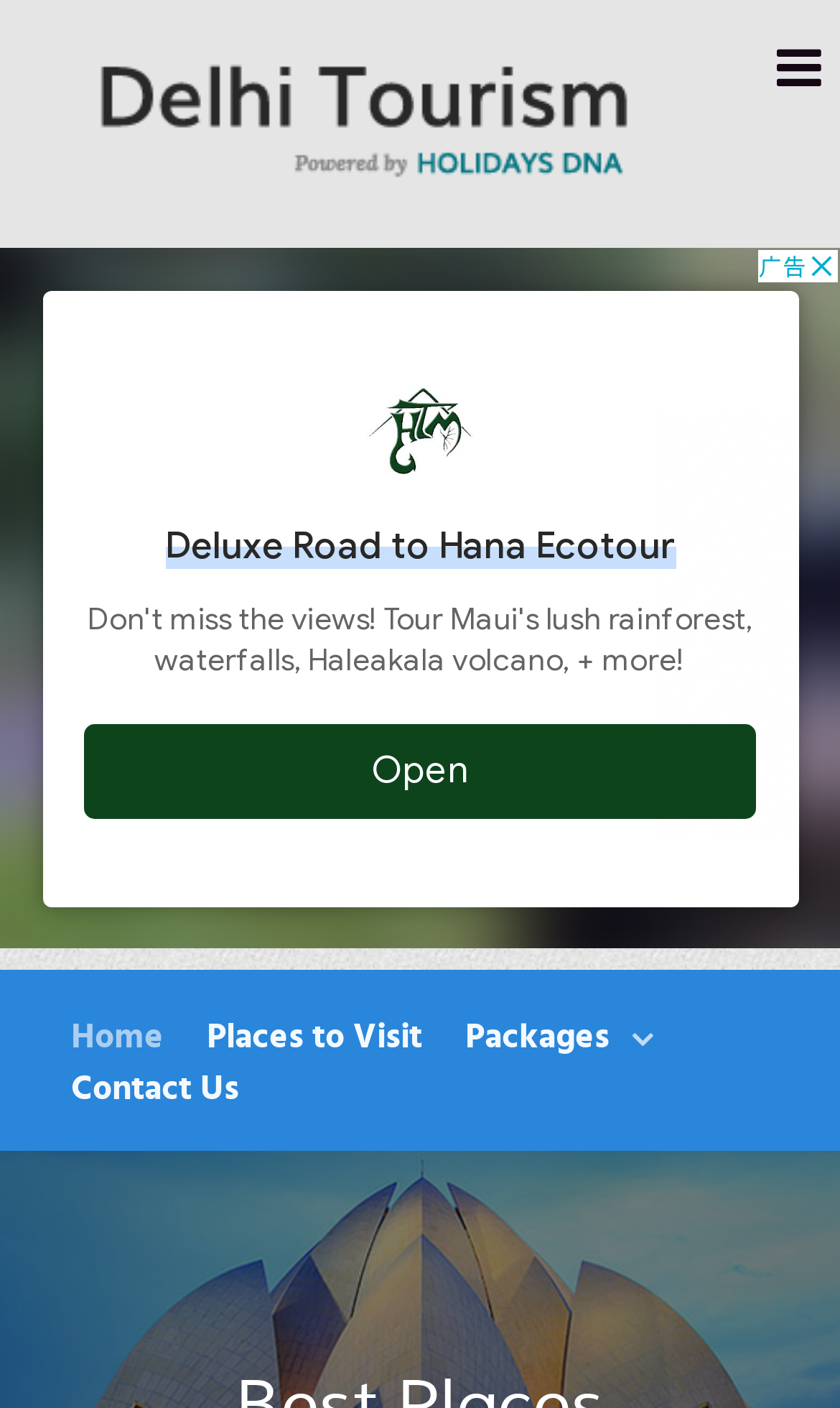Extract the main title from the webpage and generate its text.

Delhi Tourism | New Delhi Tour Packages